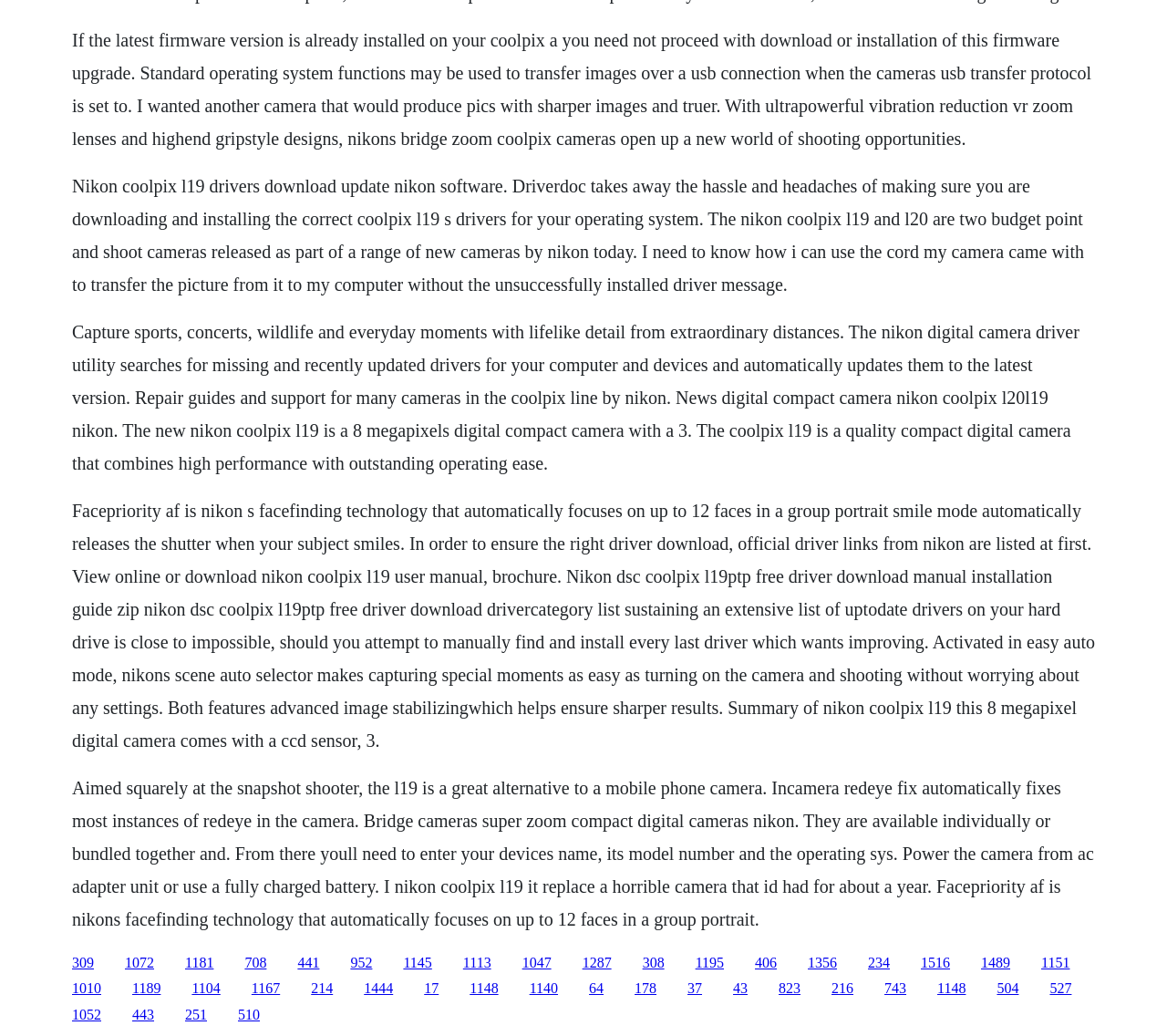What is the purpose of the Nikon digital camera driver utility?
Please respond to the question with a detailed and well-explained answer.

The Nikon digital camera driver utility searches for missing and recently updated drivers for the computer and devices, and automatically updates them to the latest version, ensuring that the camera works properly with the computer.